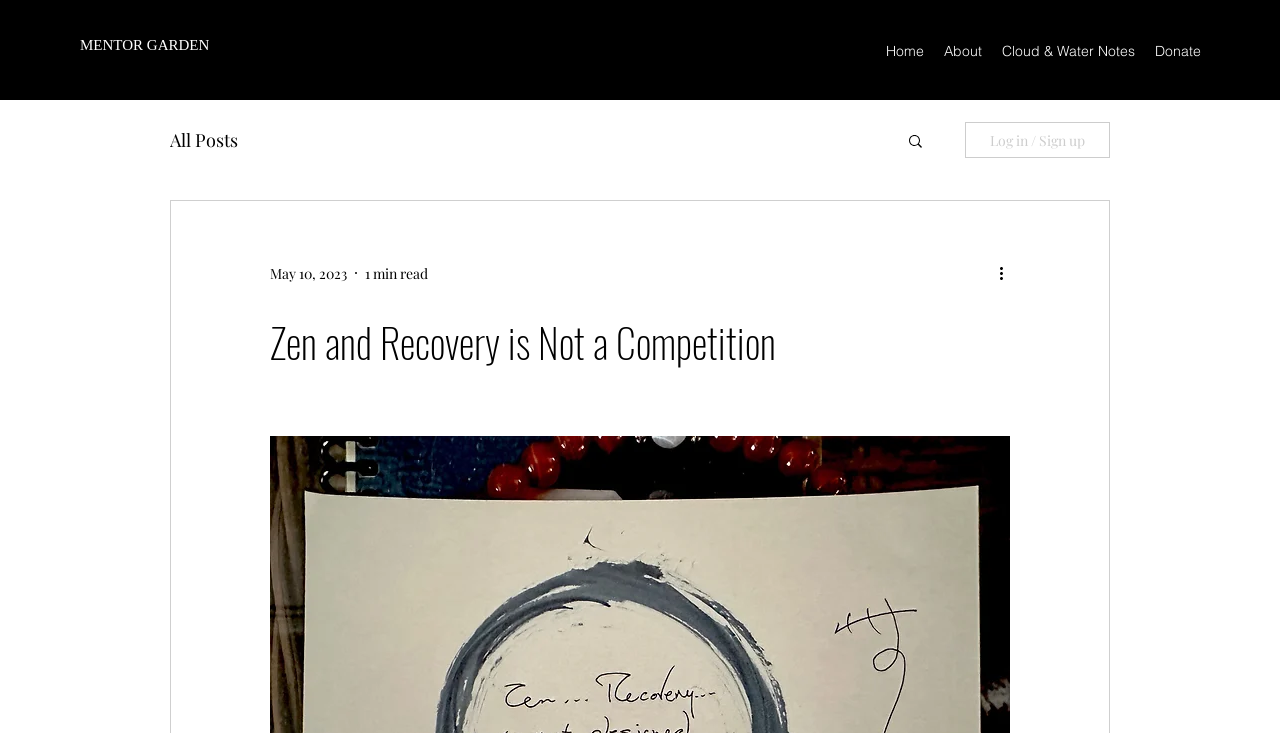Locate the bounding box coordinates of the clickable element to fulfill the following instruction: "Get directions to the meeting location". Provide the coordinates as four float numbers between 0 and 1 in the format [left, top, right, bottom].

None